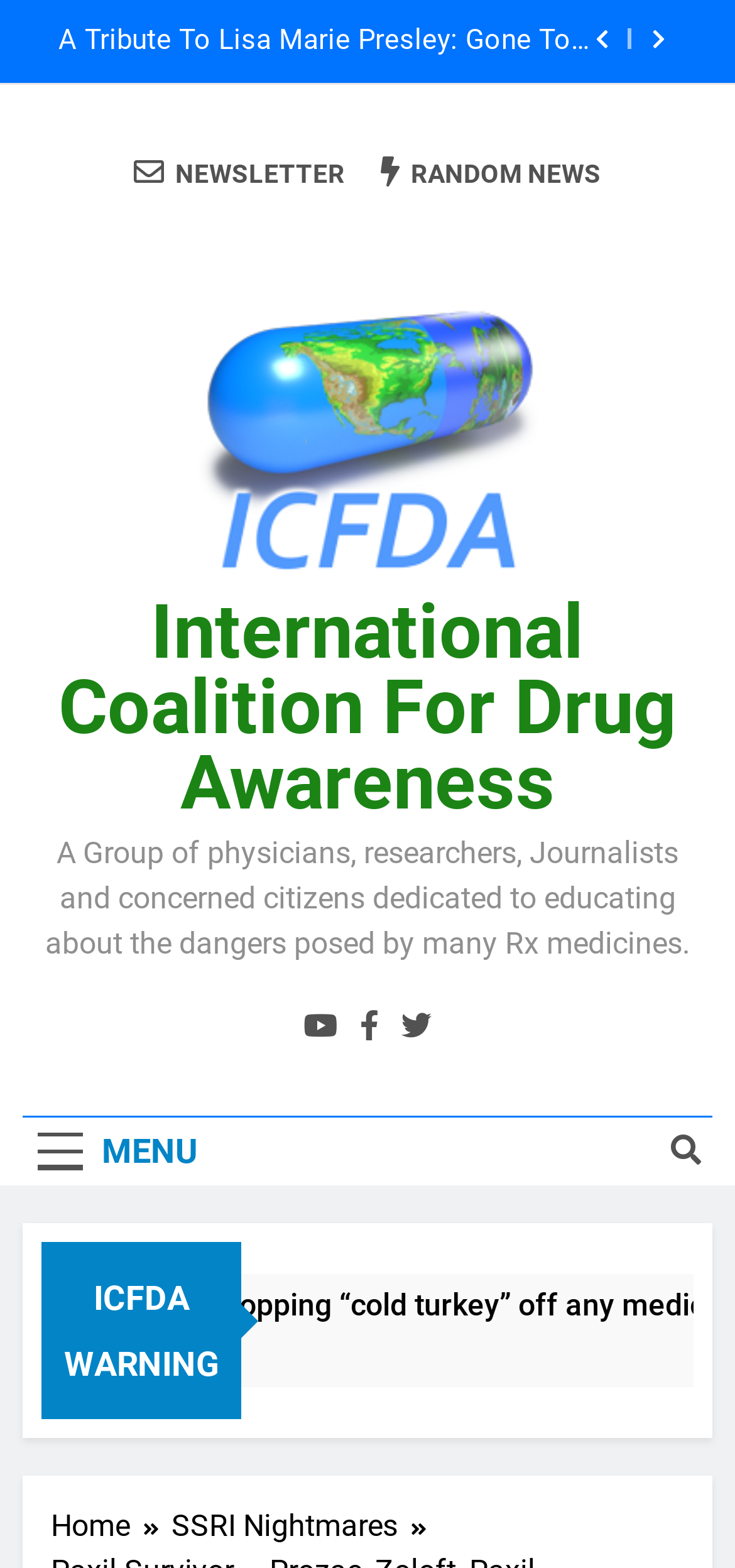Determine the bounding box coordinates of the clickable region to execute the instruction: "Click the MENU button". The coordinates should be four float numbers between 0 and 1, denoted as [left, top, right, bottom].

[0.031, 0.713, 0.29, 0.756]